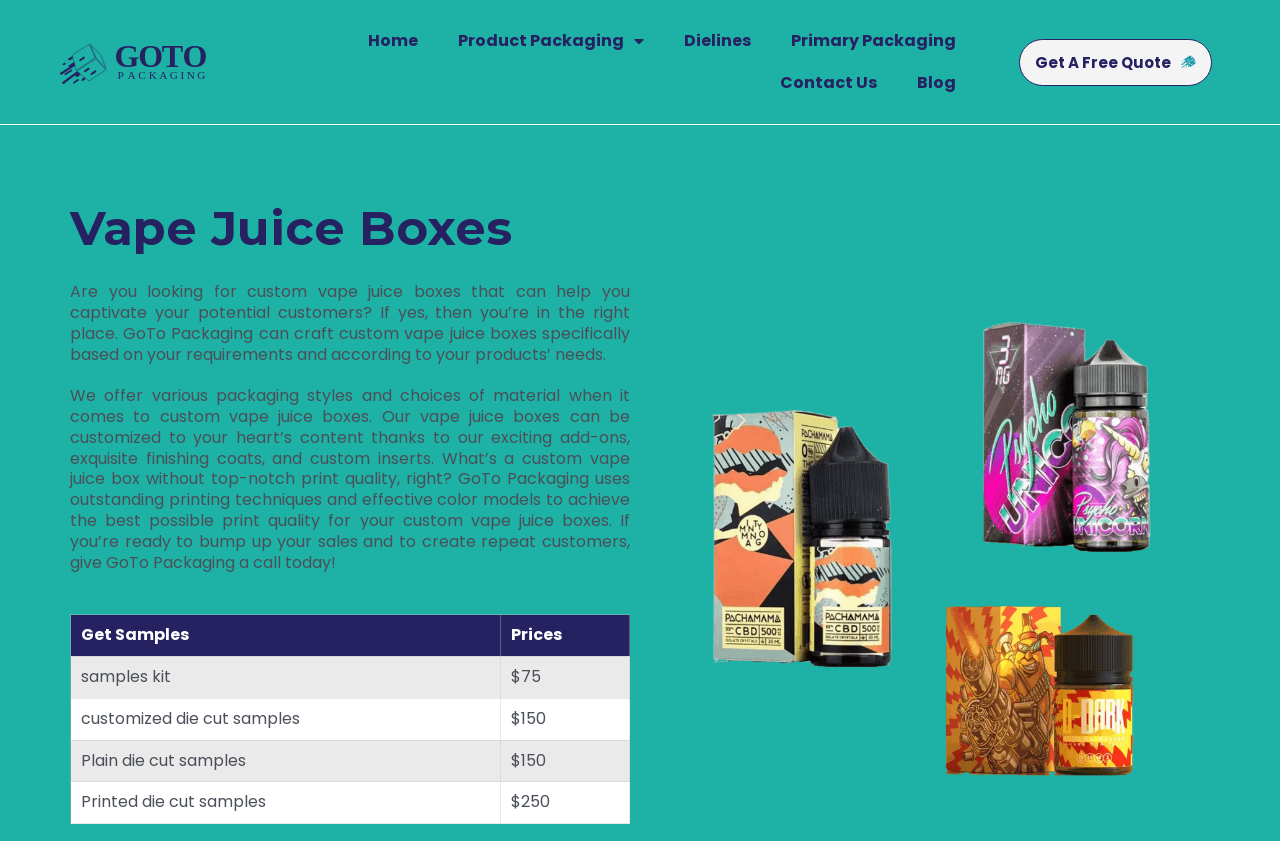What is the main product offered by GoTo Packaging?
Respond to the question with a single word or phrase according to the image.

Vape Juice Boxes